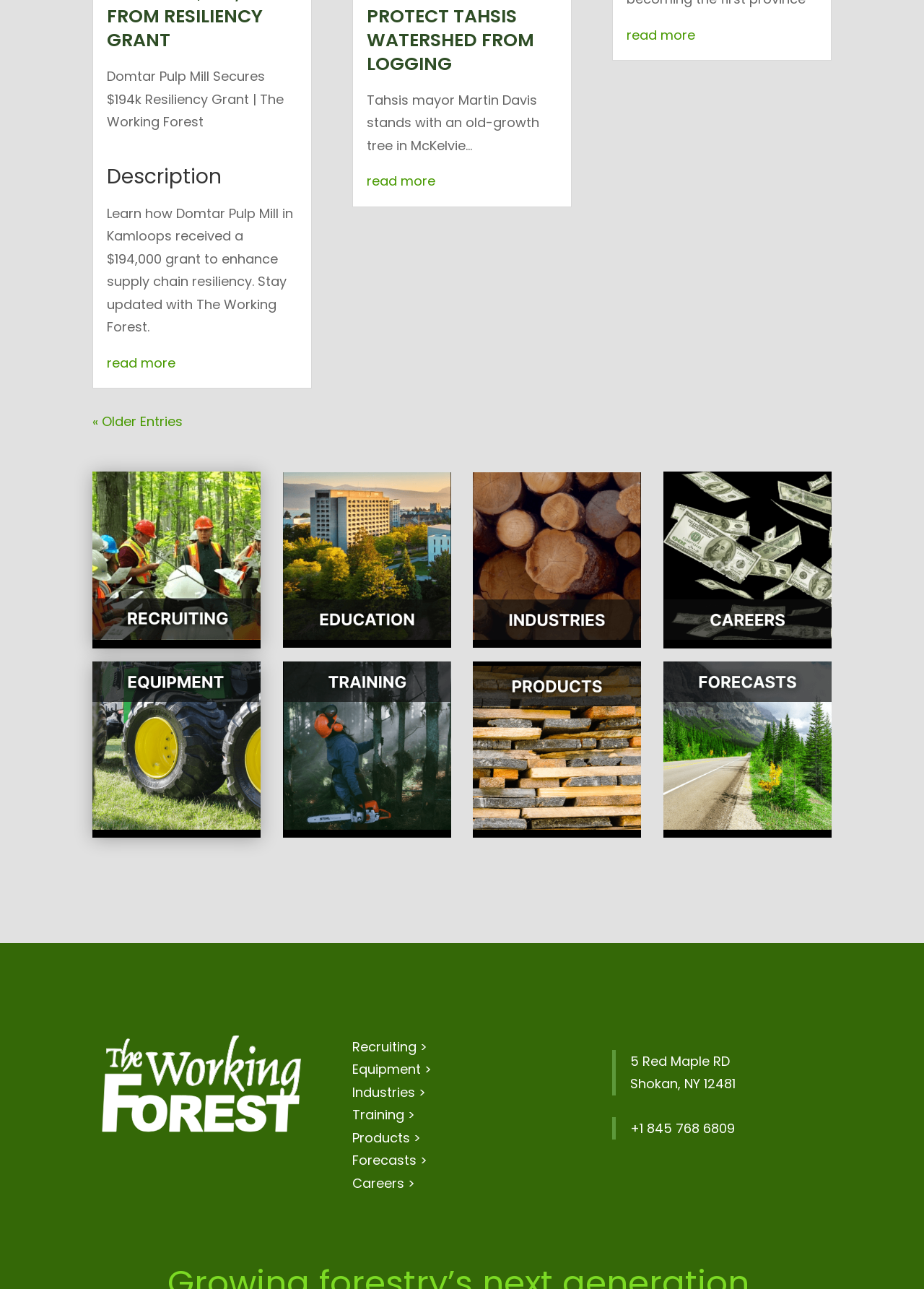What is the name of the pulp mill mentioned?
Using the image as a reference, give a one-word or short phrase answer.

Domtar Pulp Mill